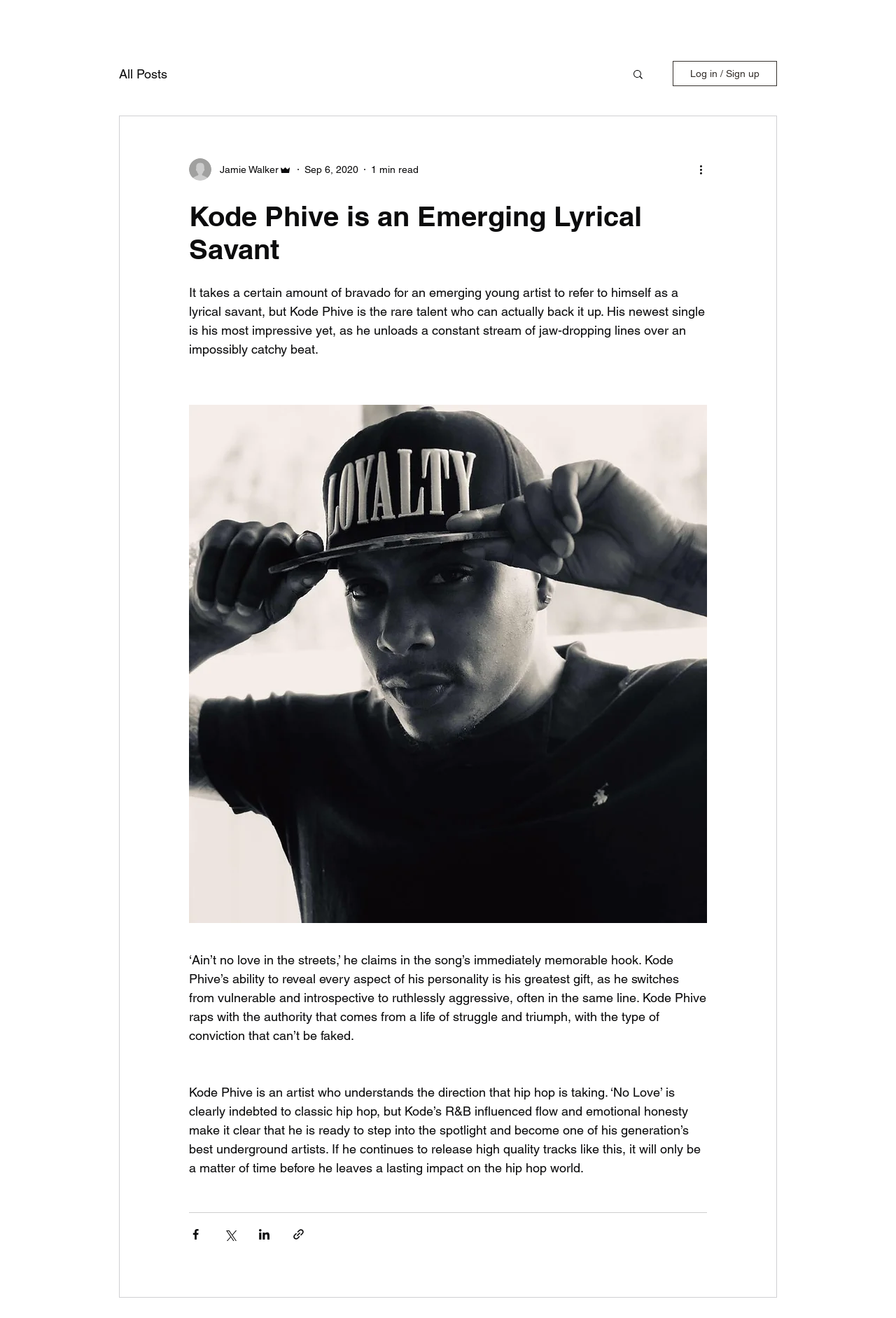What is the estimated reading time of the article?
Provide a concise answer using a single word or phrase based on the image.

1 min